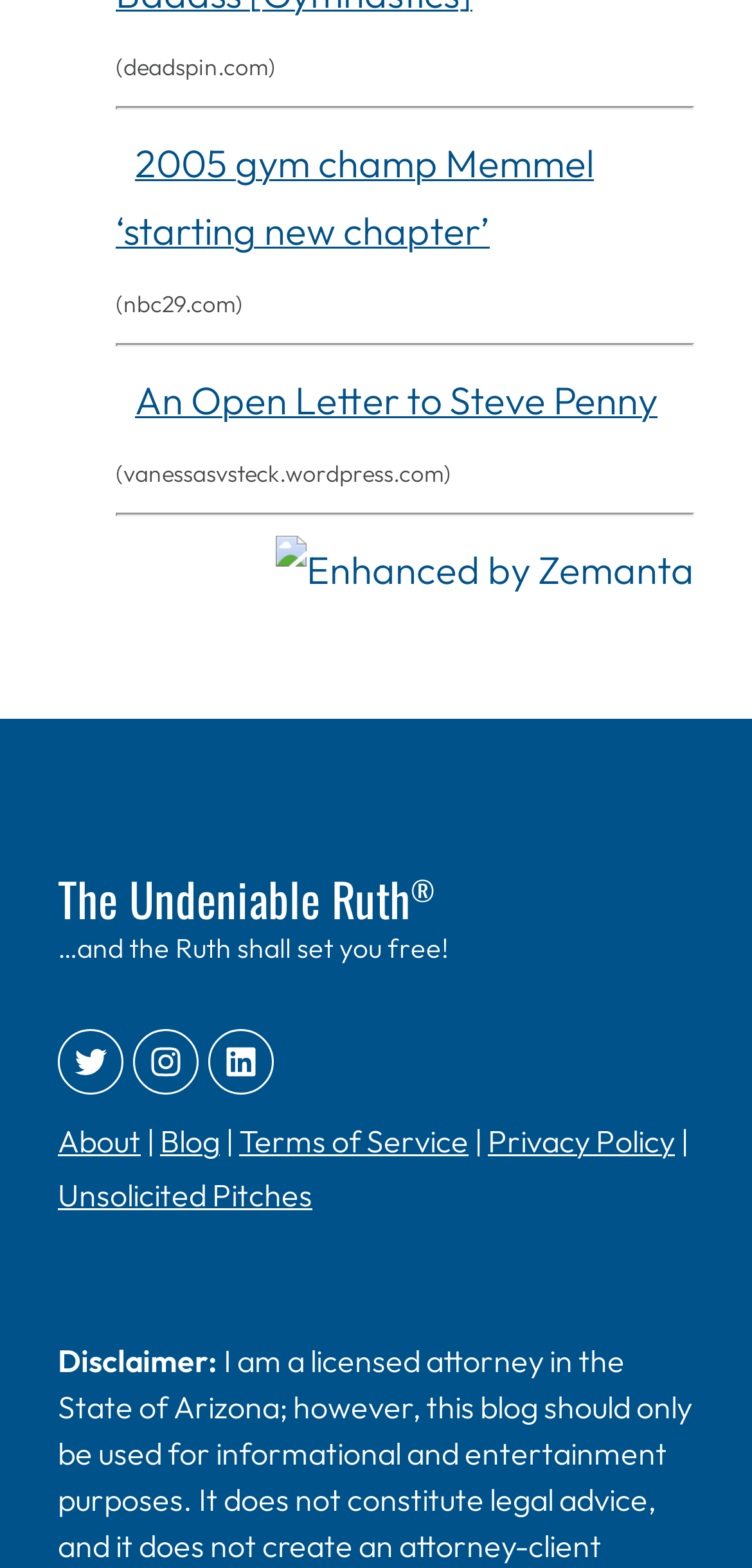Determine the bounding box coordinates of the clickable area required to perform the following instruction: "Learn more about Merchant". The coordinates should be represented as four float numbers between 0 and 1: [left, top, right, bottom].

None